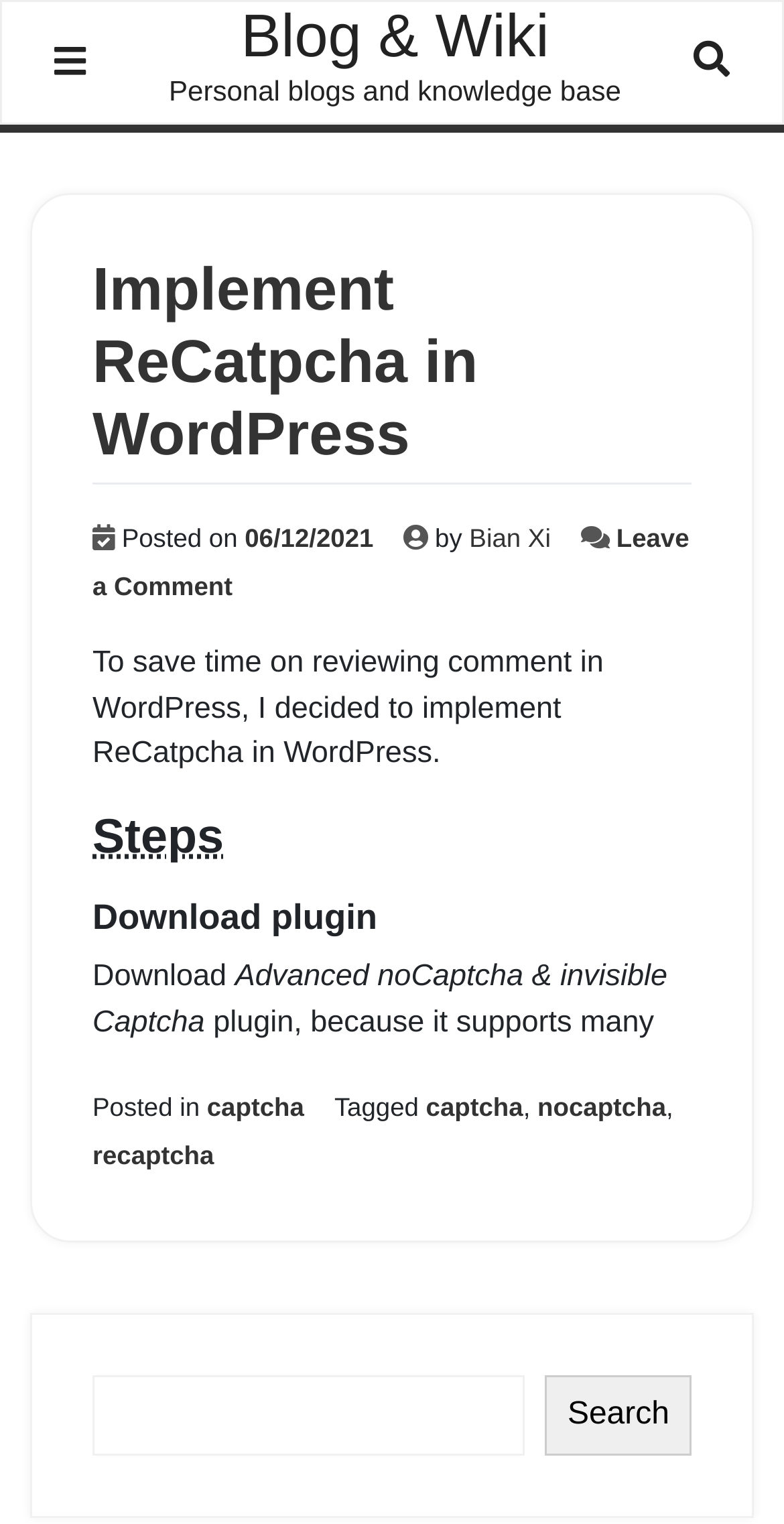Please mark the clickable region by giving the bounding box coordinates needed to complete this instruction: "Open Mobile Menu".

None